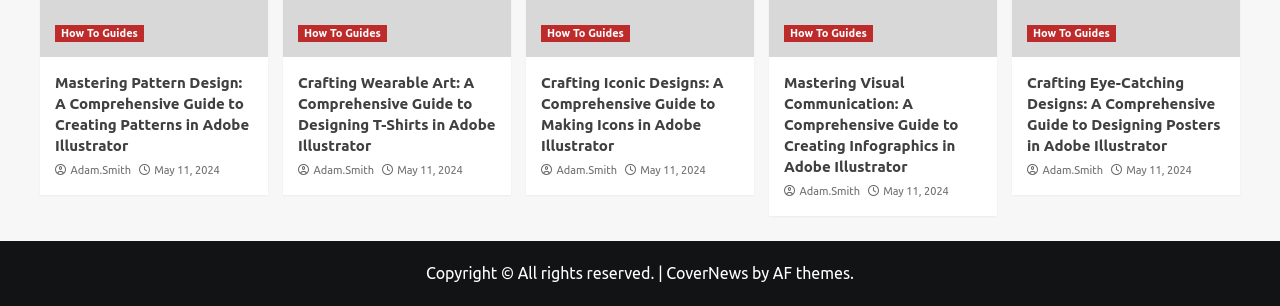Determine the coordinates of the bounding box for the clickable area needed to execute this instruction: "Click on 'How To Guides'".

[0.043, 0.081, 0.112, 0.137]